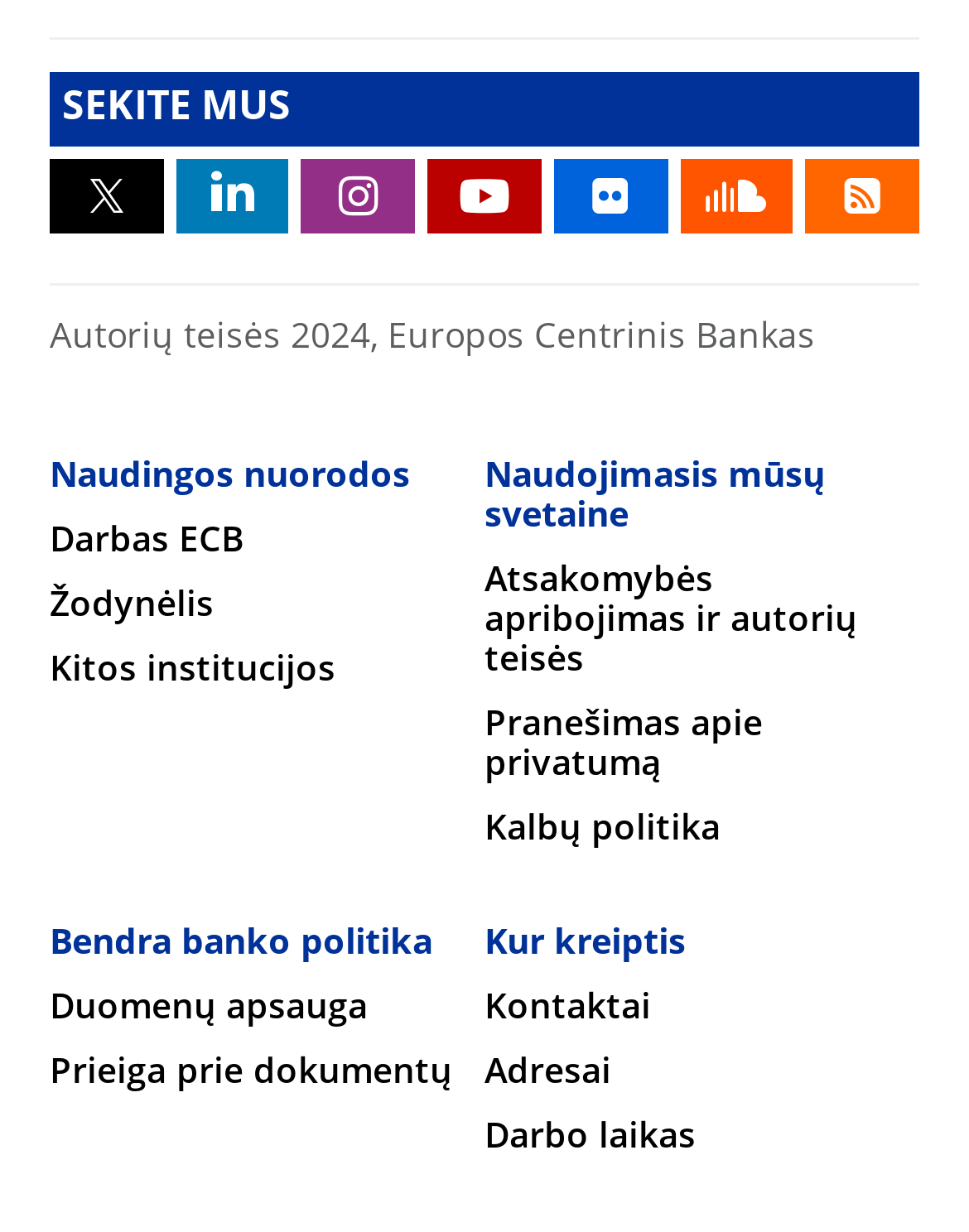What is the first link in the 'Kur kreiptis' section?
Please provide a full and detailed response to the question.

I found the first link in the 'Kur kreiptis' section by looking at the links with IDs 645, 646, and 647, and found that the first one is 'Kontaktai'.